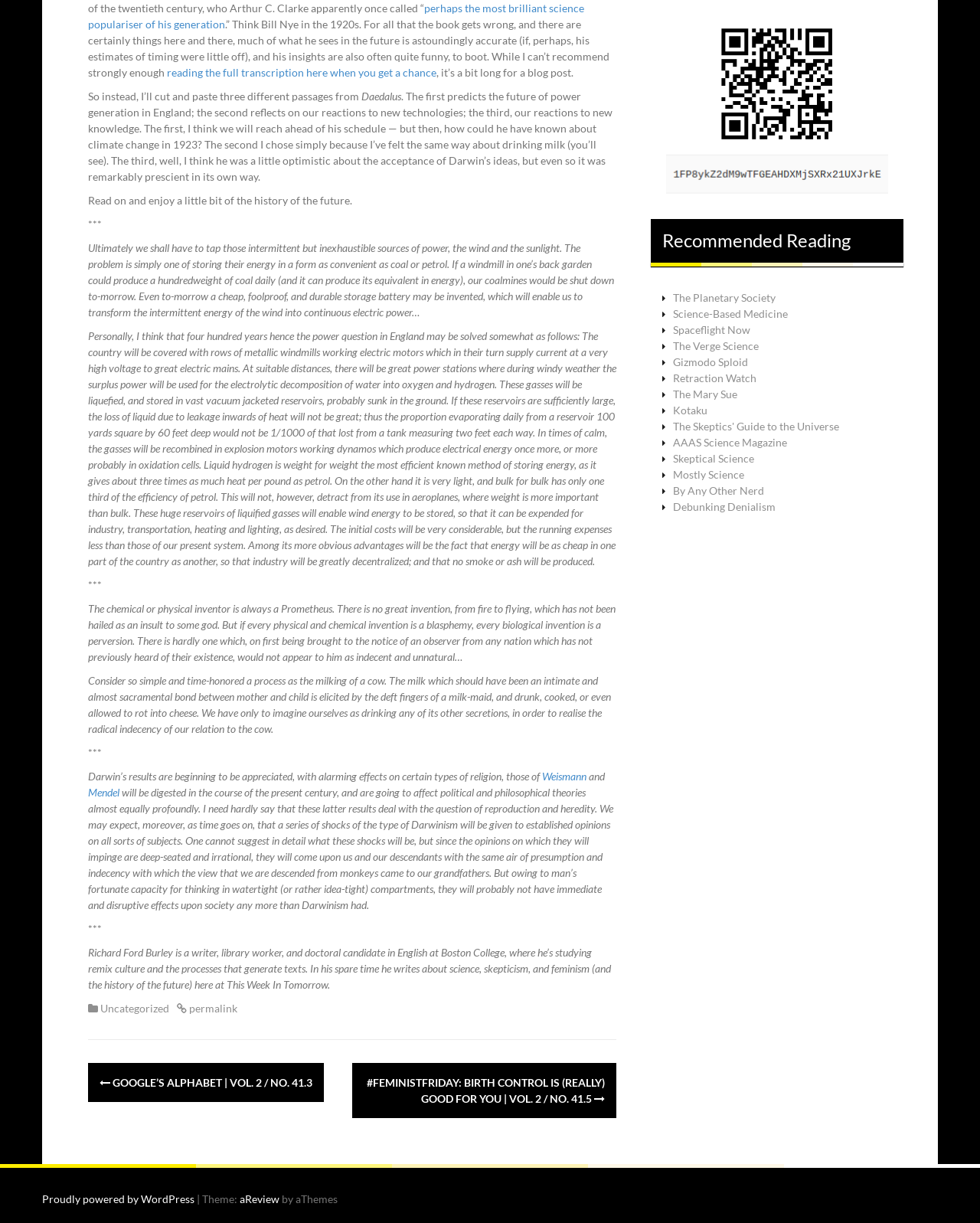Find the bounding box coordinates of the element's region that should be clicked in order to follow the given instruction: "read the full transcription". The coordinates should consist of four float numbers between 0 and 1, i.e., [left, top, right, bottom].

[0.17, 0.054, 0.445, 0.065]